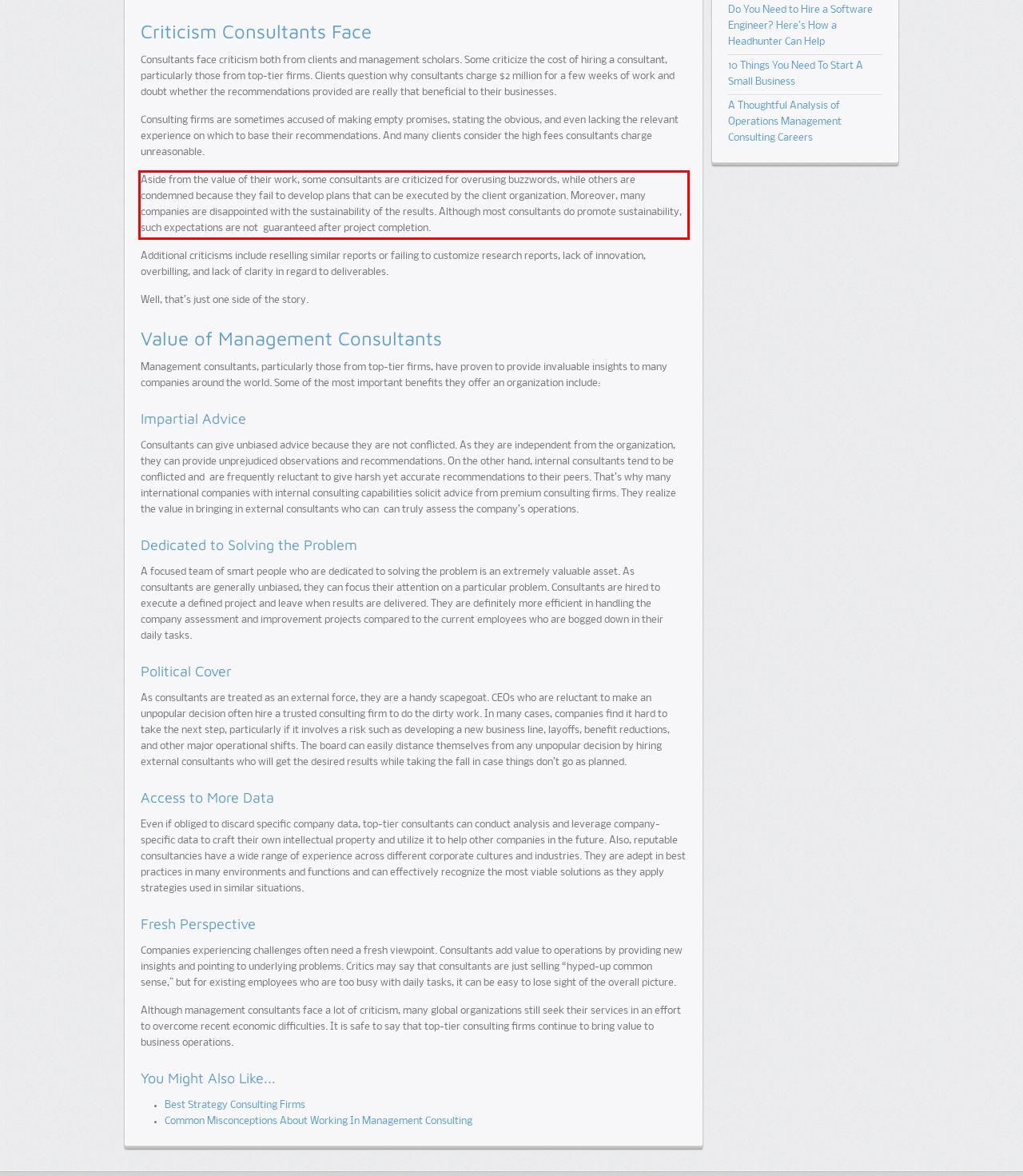You are provided with a screenshot of a webpage containing a red bounding box. Please extract the text enclosed by this red bounding box.

Aside from the value of their work, some consultants are criticized for overusing buzzwords, while others are condemned because they fail to develop plans that can be executed by the client organization. Moreover, many companies are disappointed with the sustainability of the results. Although most consultants do promote sustainability, such expectations are not guaranteed after project completion.